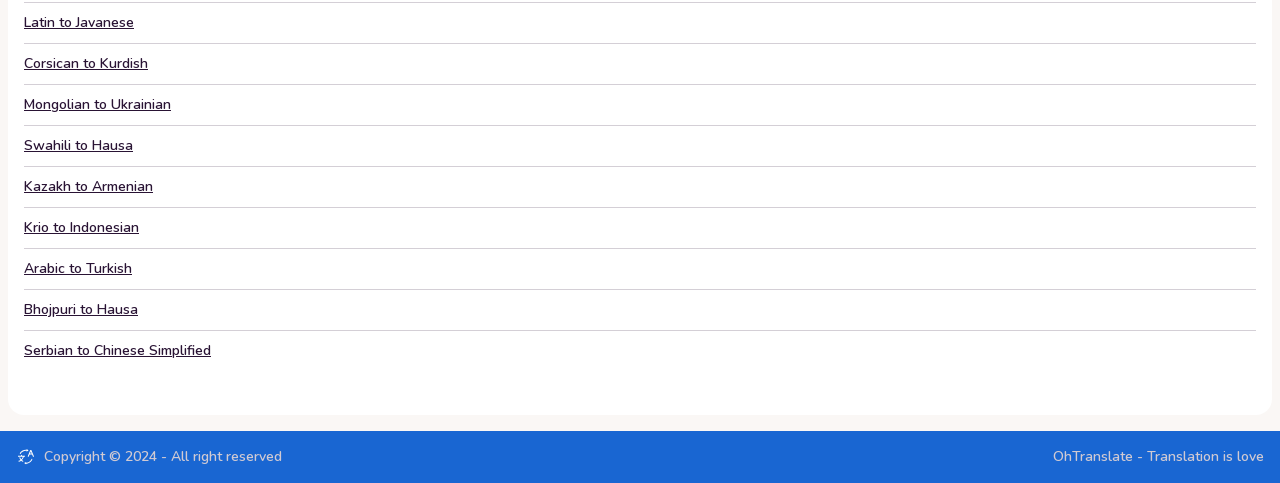Locate the UI element described as follows: "OhTranslate - Translation is love". Return the bounding box coordinates as four float numbers between 0 and 1 in the order [left, top, right, bottom].

[0.823, 0.925, 0.988, 0.967]